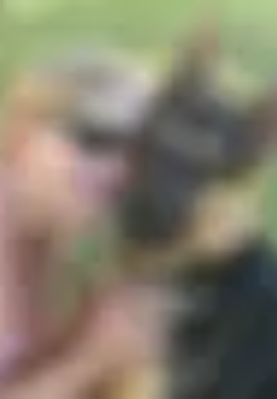Give an elaborate caption for the image.

The image features a heartwarming moment between a person and a dog, capturing an affectionate interaction. The person appears to be leaning in closely, possibly sharing a joyful kiss or gentle affection with the dog. The dog, characterized by its distinct features, seems engaged and responsive to the gesture. This touching scene conveys a sense of companionship, love, and trust, making it evident that both the person and the dog share a strong bond. Such moments are often portrayed in stories of pet adoption and the deep connections that can develop between humans and animals.